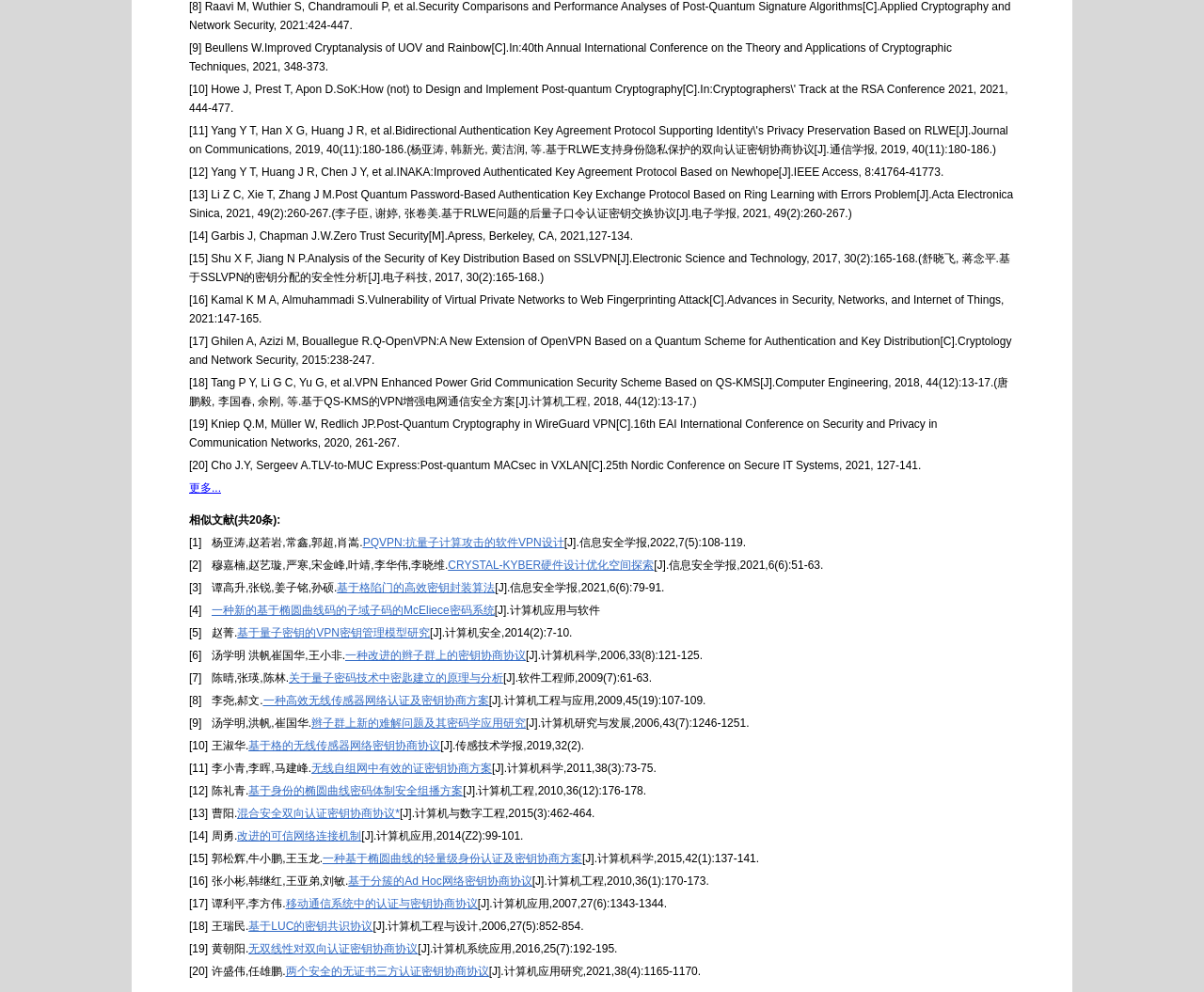Please use the details from the image to answer the following question comprehensively:
How many similar papers are listed below?

I counted the number of grid cells in the second table, each representing a similar paper, and found 10 similar papers listed below.